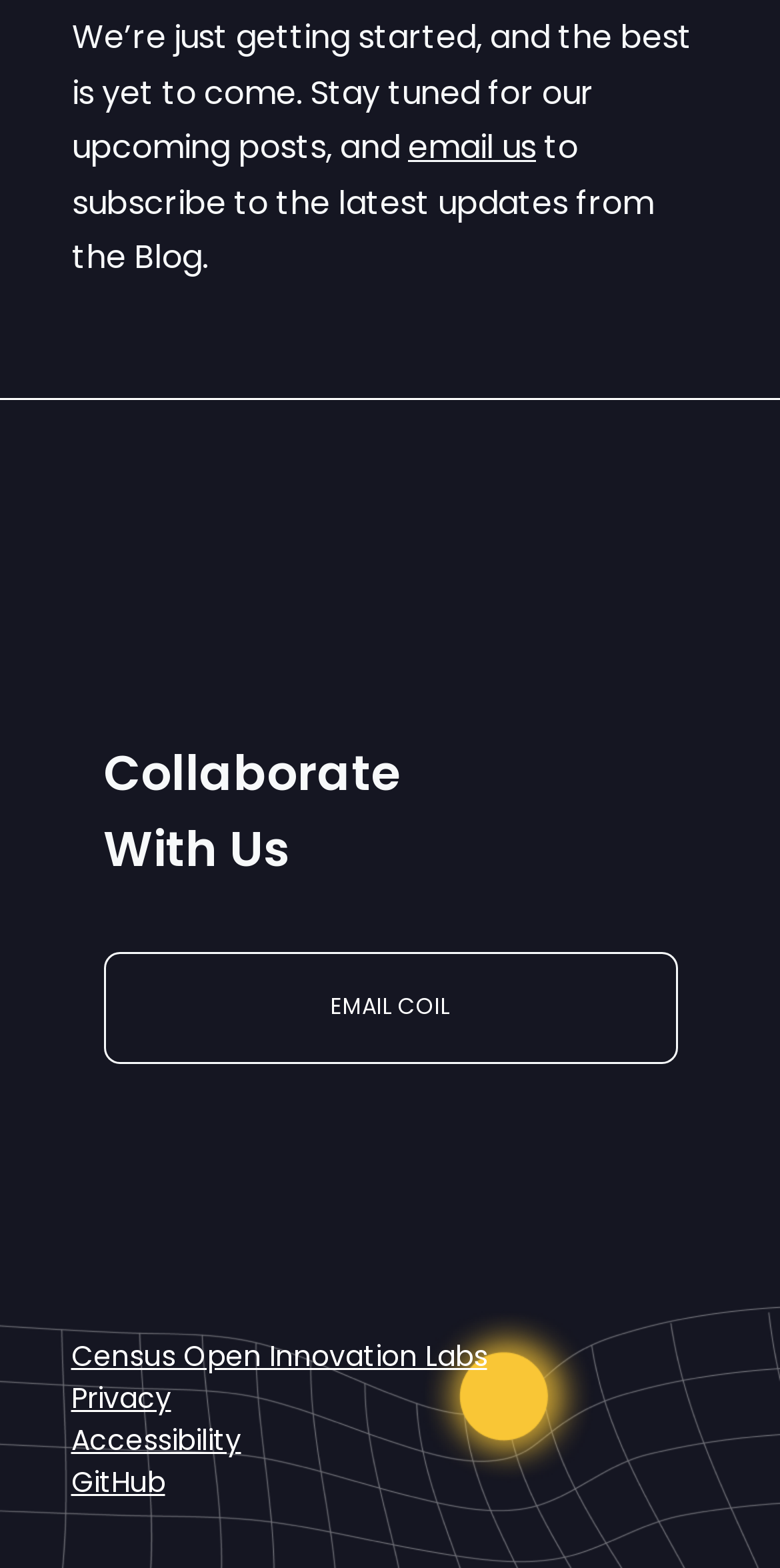Provide a brief response to the question using a single word or phrase: 
How can users contact the website?

Email us